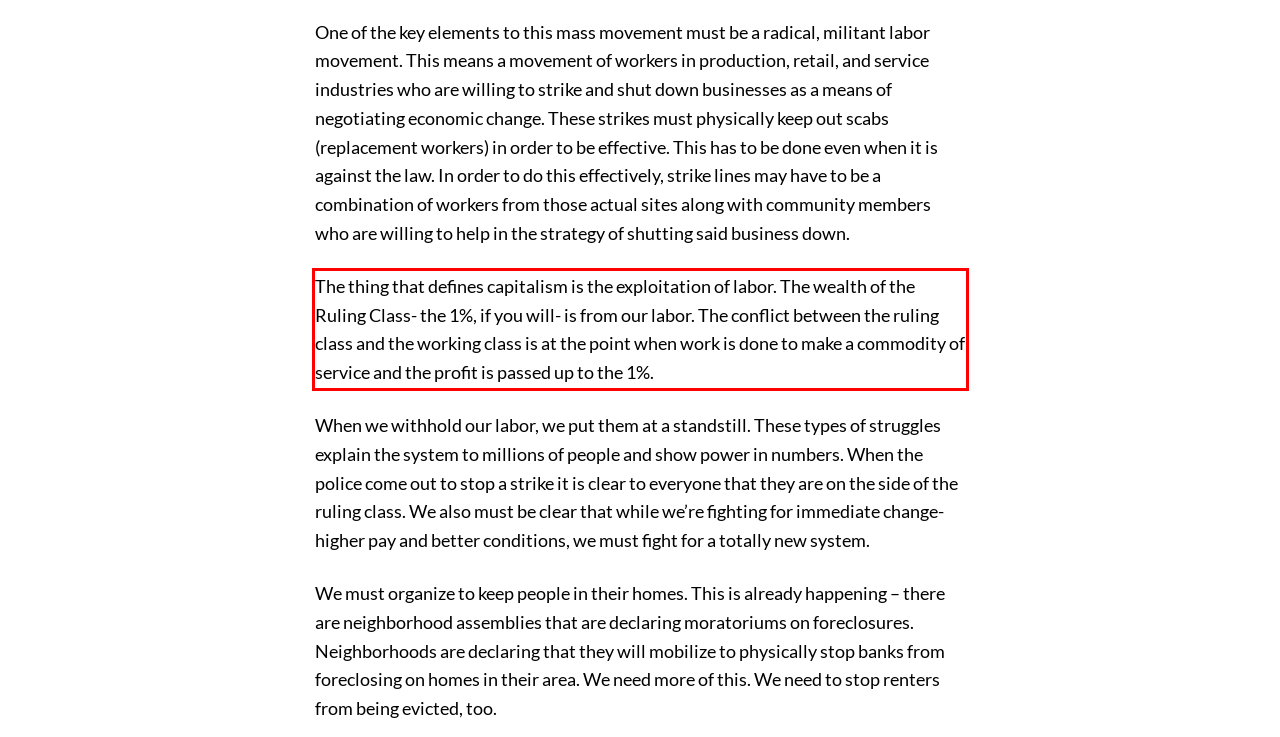Please examine the screenshot of the webpage and read the text present within the red rectangle bounding box.

The thing that defines capitalism is the exploitation of labor. The wealth of the Ruling Class- the 1%, if you will- is from our labor. The conflict between the ruling class and the working class is at the point when work is done to make a commodity of service and the profit is passed up to the 1%.